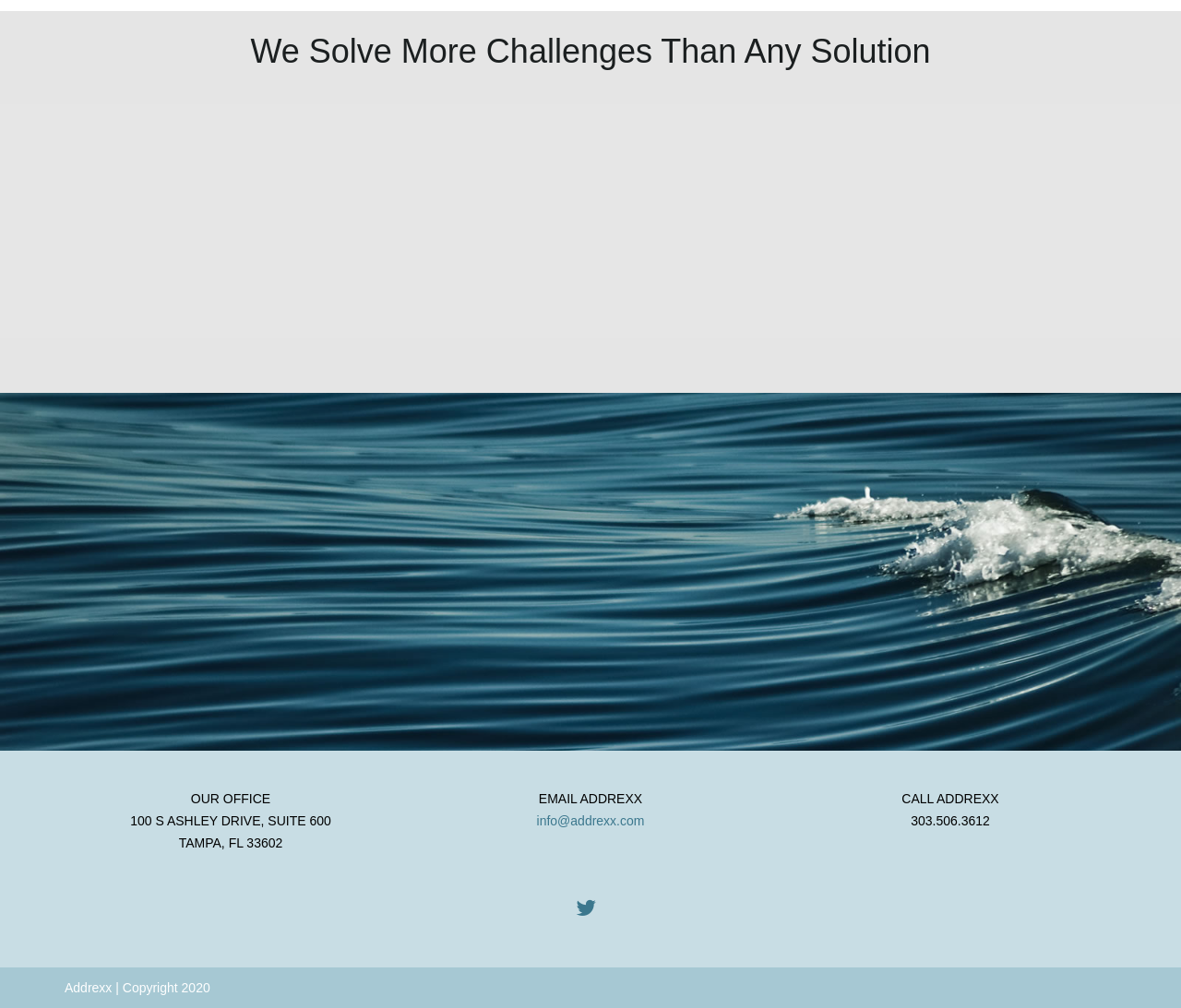Given the description Got Questions?, predict the bounding box coordinates of the UI element. Ensure the coordinates are in the format (top-left x, top-left y, bottom-right x, bottom-right y) and all values are between 0 and 1.

[0.204, 0.664, 0.339, 0.704]